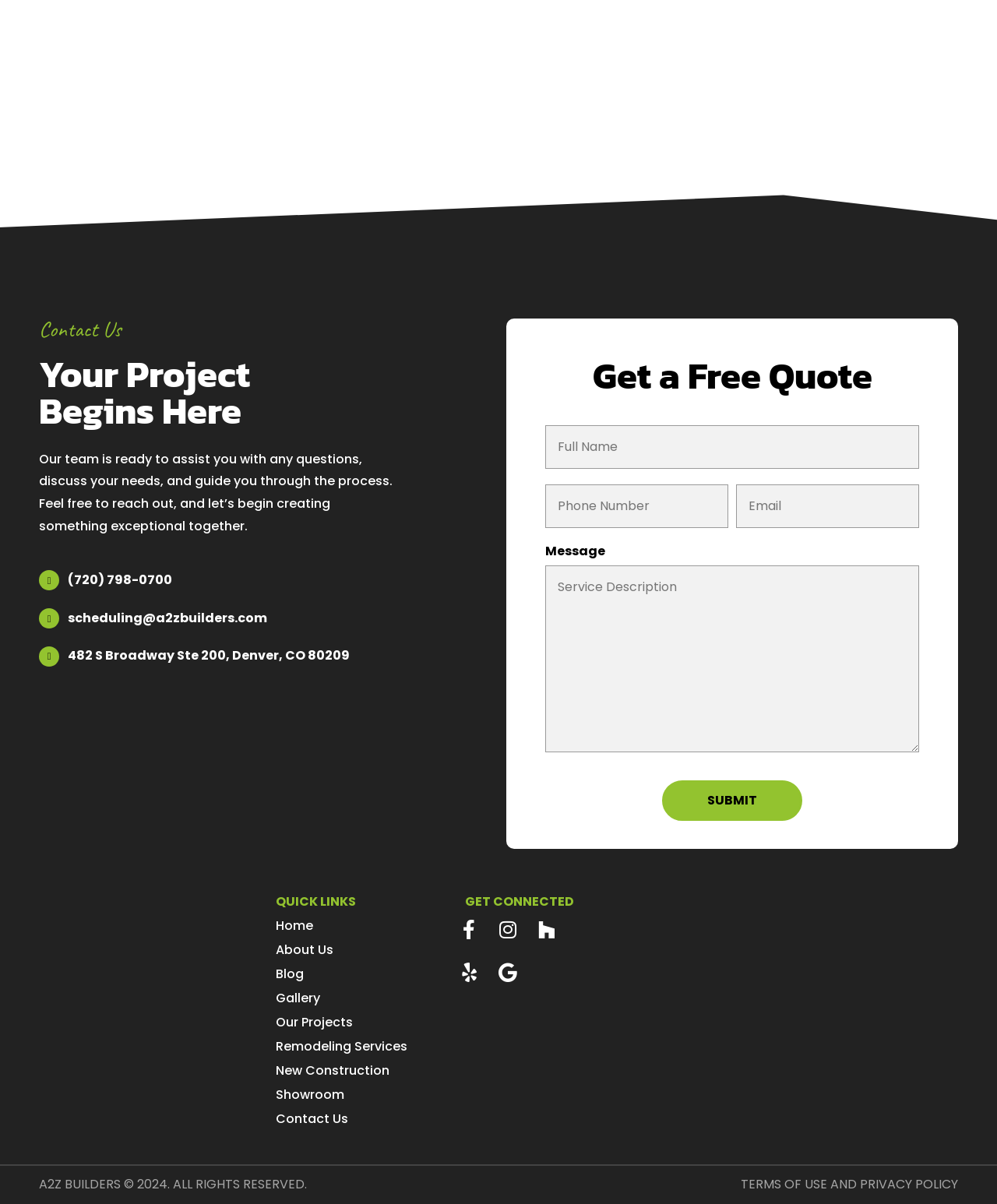Please identify the bounding box coordinates of the element that needs to be clicked to execute the following command: "Click the 'Contact Us' link". Provide the bounding box using four float numbers between 0 and 1, formatted as [left, top, right, bottom].

[0.039, 0.263, 0.122, 0.286]